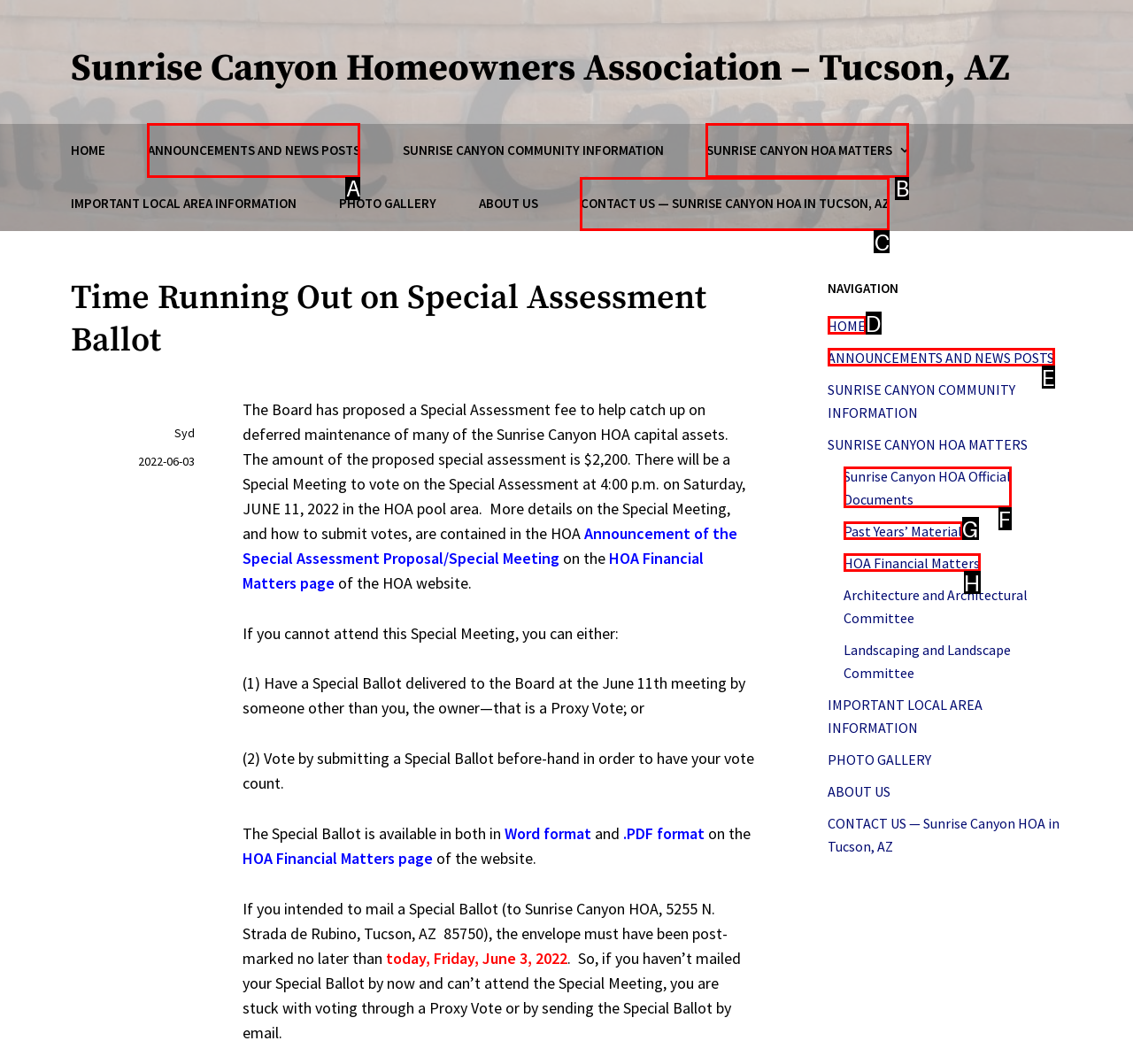With the provided description: Sunrise Canyon HOA Official Documents, select the most suitable HTML element. Respond with the letter of the selected option.

F